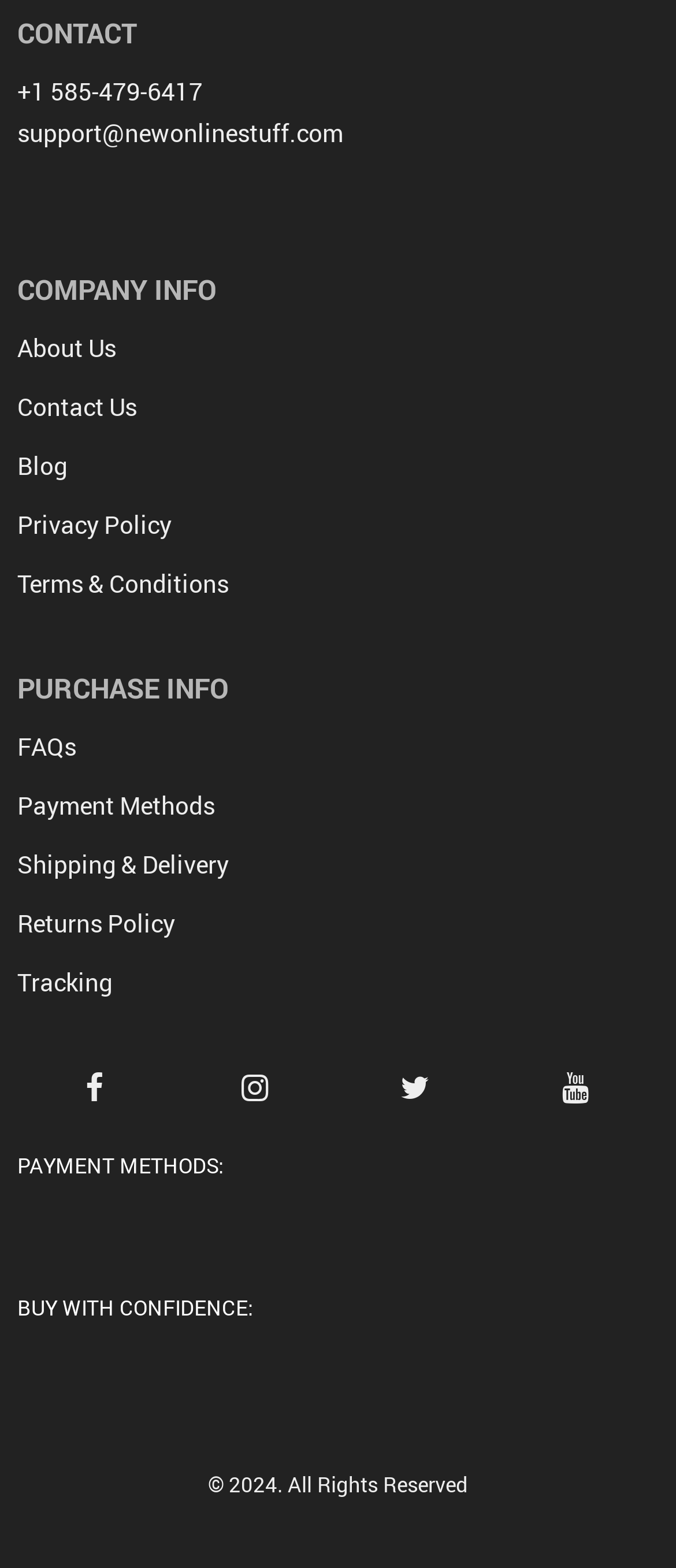Please locate the bounding box coordinates of the region I need to click to follow this instruction: "Contact the support team".

[0.026, 0.074, 0.508, 0.097]